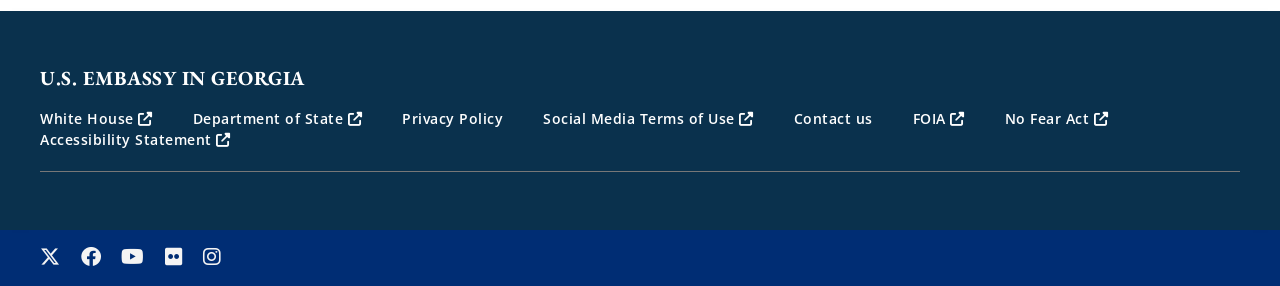Locate the bounding box coordinates of the clickable element to fulfill the following instruction: "Get 'Hours/Info/Directions' for '3150 Charleston Hwy'". Provide the coordinates as four float numbers between 0 and 1 in the format [left, top, right, bottom].

None